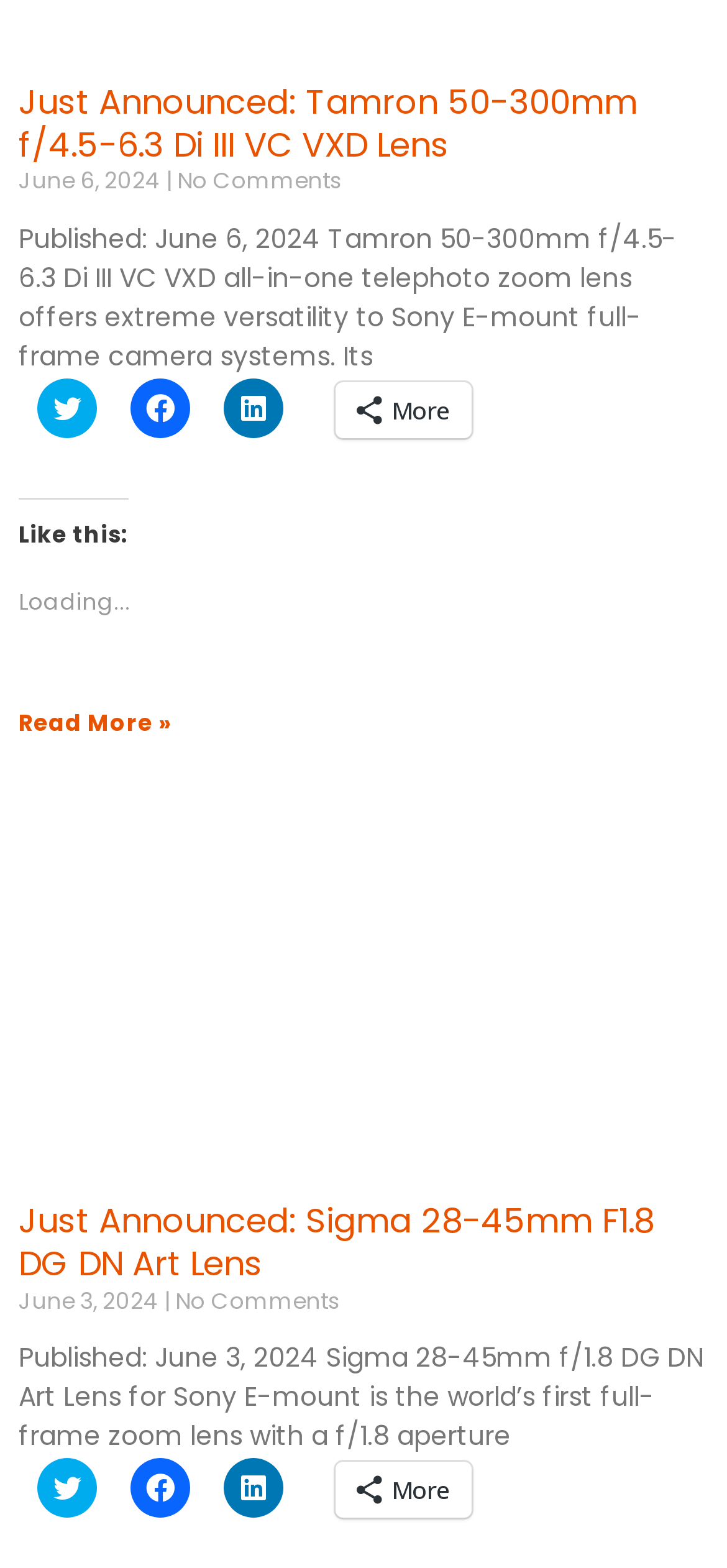What is the date of the second post?
Please use the image to provide a one-word or short phrase answer.

June 3, 2024